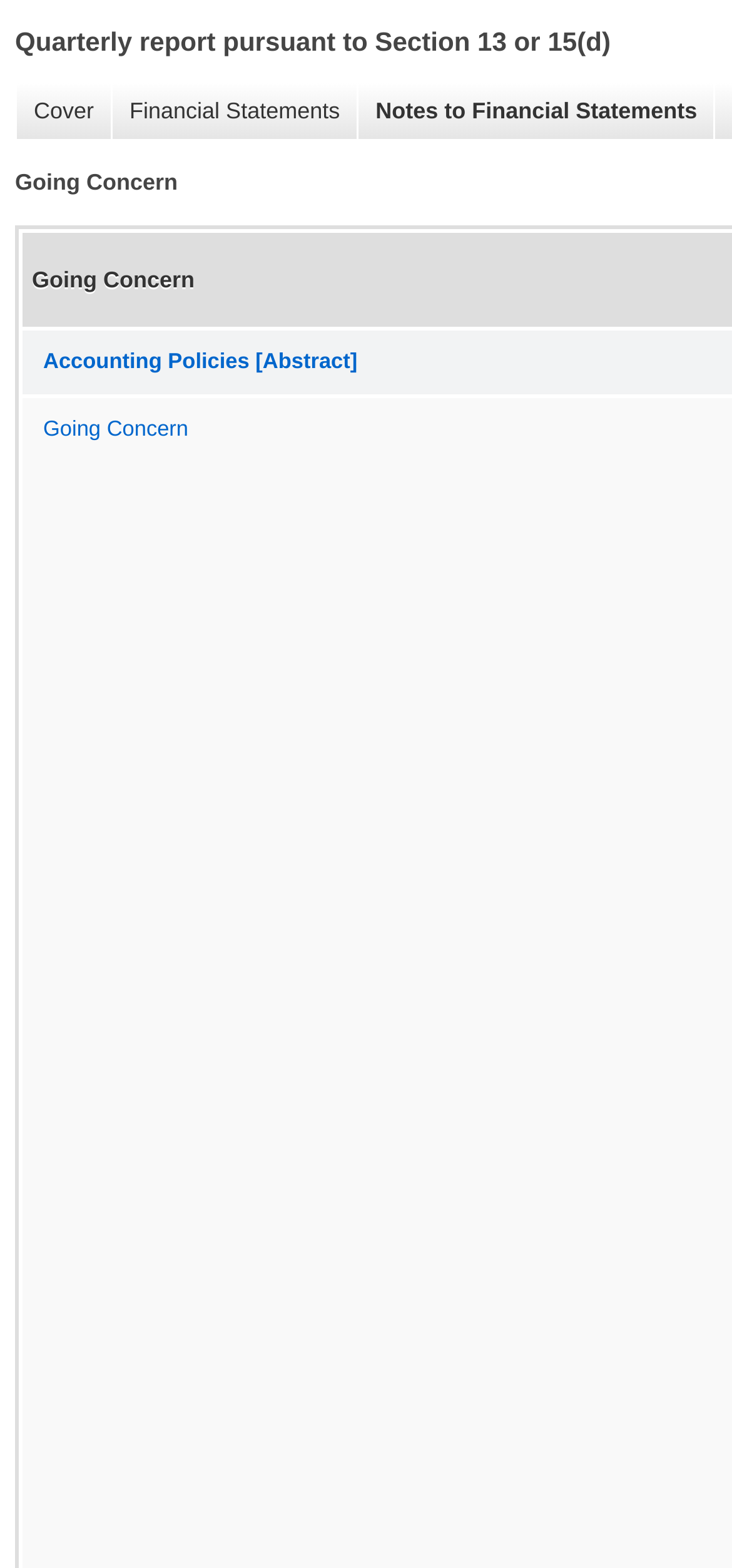Given the webpage screenshot and the description, determine the bounding box coordinates (top-left x, top-left y, bottom-right x, bottom-right y) that define the location of the UI element matching this description: Notes to Financial Statements �

[0.487, 0.053, 0.976, 0.089]